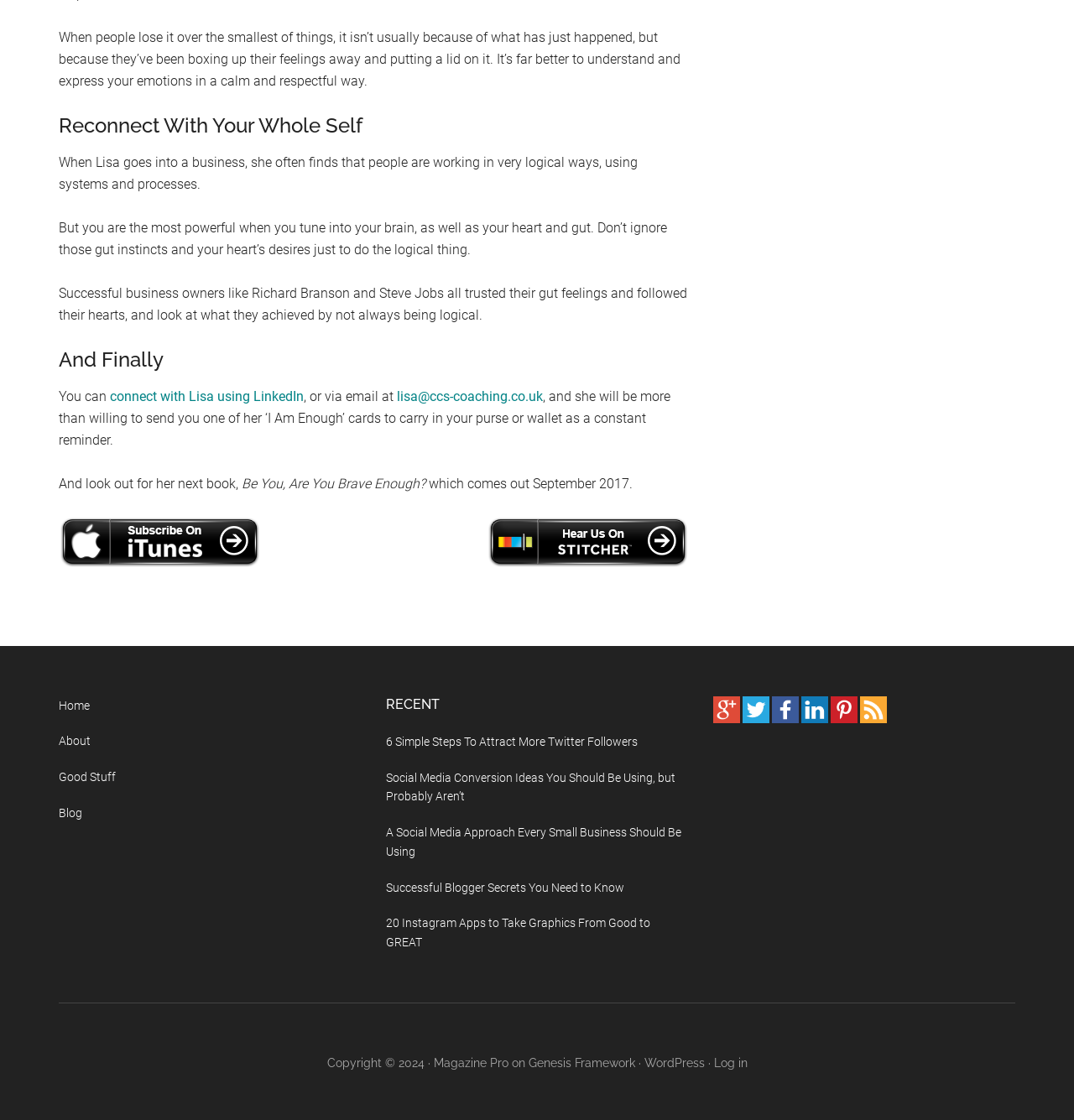Please answer the following question using a single word or phrase: How many recent articles are listed in the webpage?

5